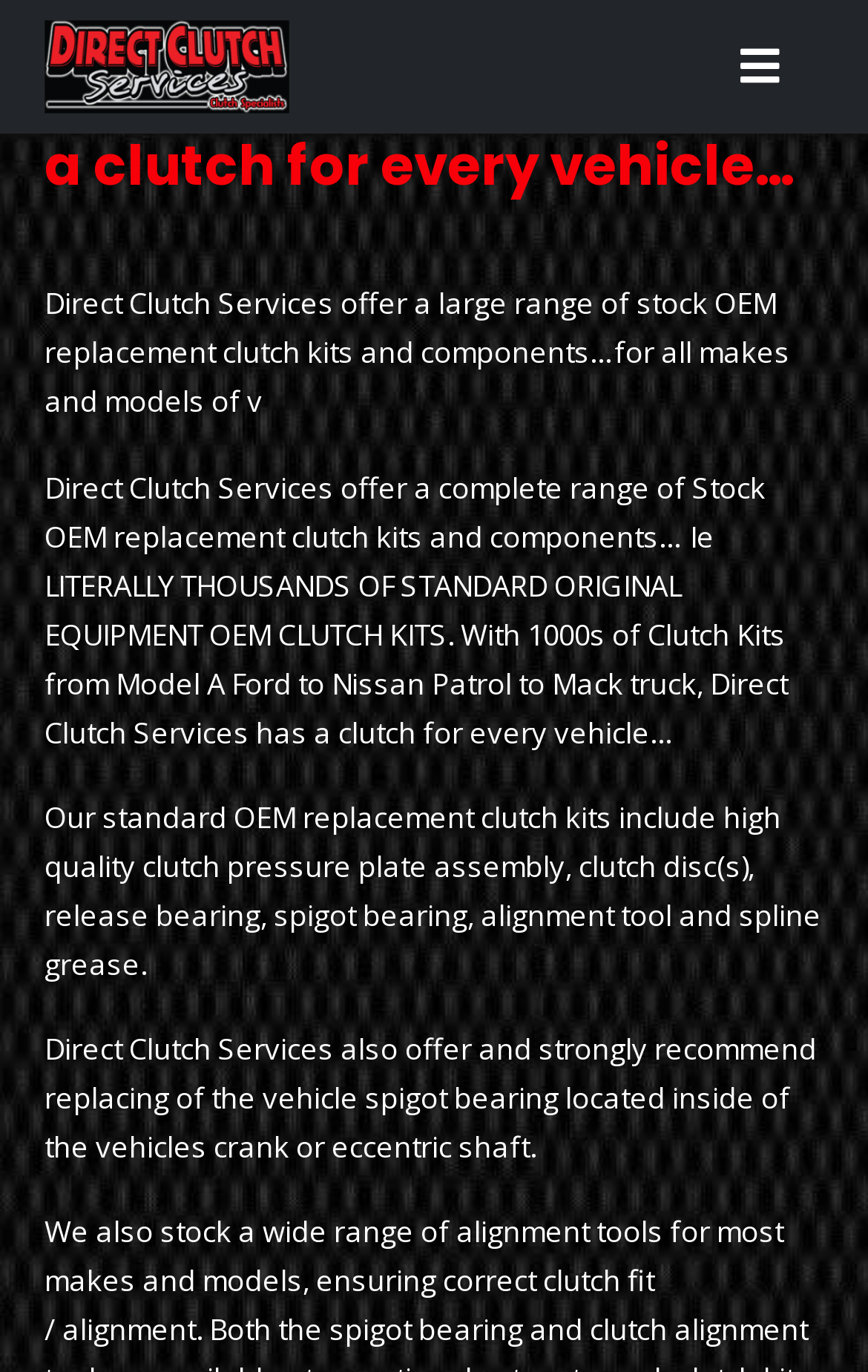What is included in the standard OEM replacement clutch kits?
Refer to the image and give a detailed answer to the query.

According to the webpage, the standard OEM replacement clutch kits include high quality clutch pressure plate assembly, clutch disc(s), release bearing, spigot bearing, alignment tool and spline grease, as mentioned in the StaticText element with ID 406.